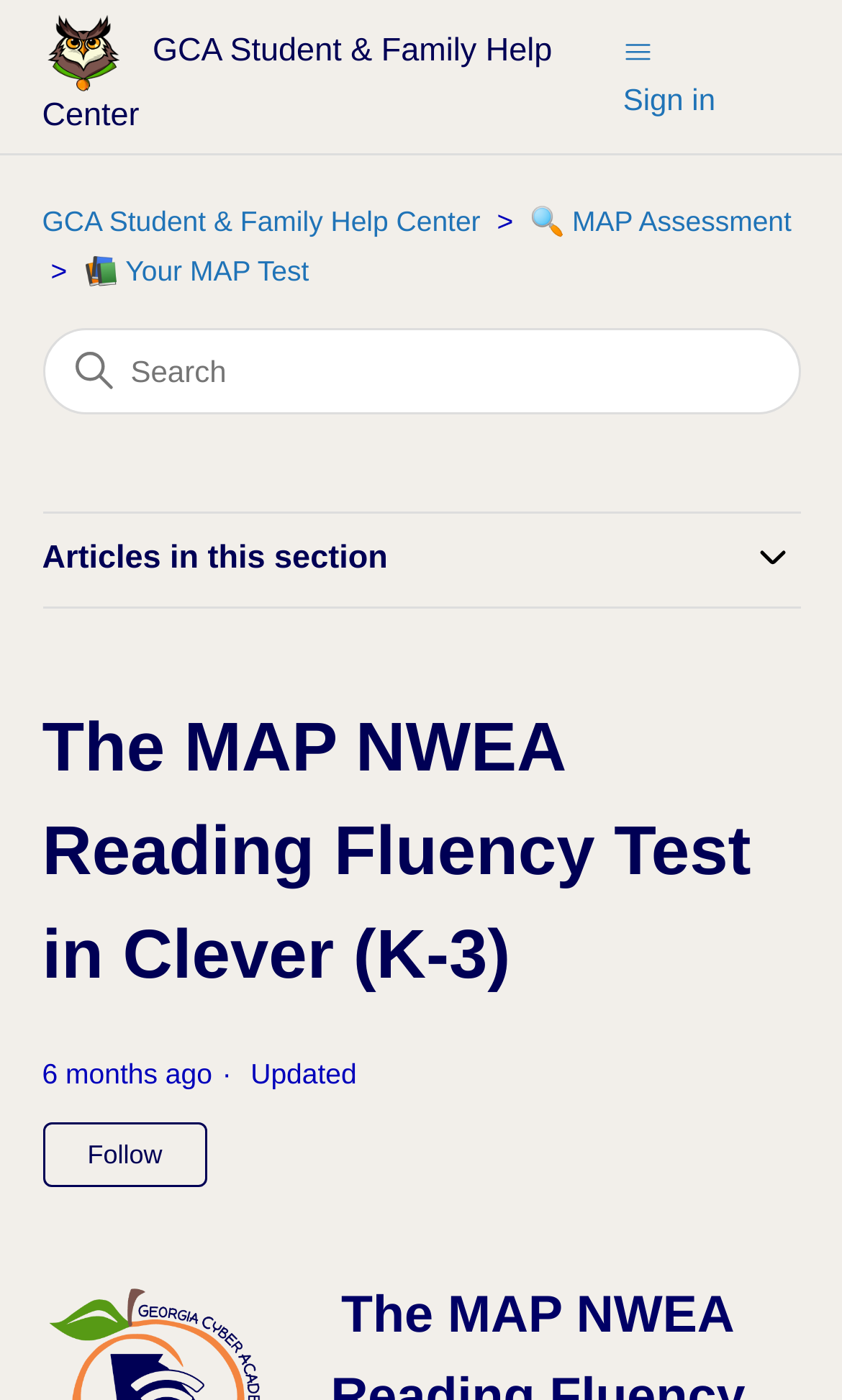Write an extensive caption that covers every aspect of the webpage.

The webpage is about the MAP NWEA Reading Fluency Test in Clever, specifically for students and families in grades K-3. At the top left, there is a link to the GCA Student & Family Help Center home page, accompanied by a small image. Next to it, there is a toggle navigation menu button. On the top right, there is a sign-in button.

Below the top navigation, there is a list of items, including links to the GCA Student & Family Help Center, MAP Assessment, and Your MAP Test. There is also a search bar with a searchbox labeled "Search". 

Further down, there is a section titled "Articles in this section" with a button to expand or collapse it. Below this section, there is a main heading that reads "The MAP NWEA Reading Fluency Test in Clever (K-3)". 

Under the main heading, there is a paragraph of text, followed by a timestamp indicating when the article was last updated, which is 6 months ago. There is also a button to follow the article, and a note indicating that it is not yet followed by anyone.